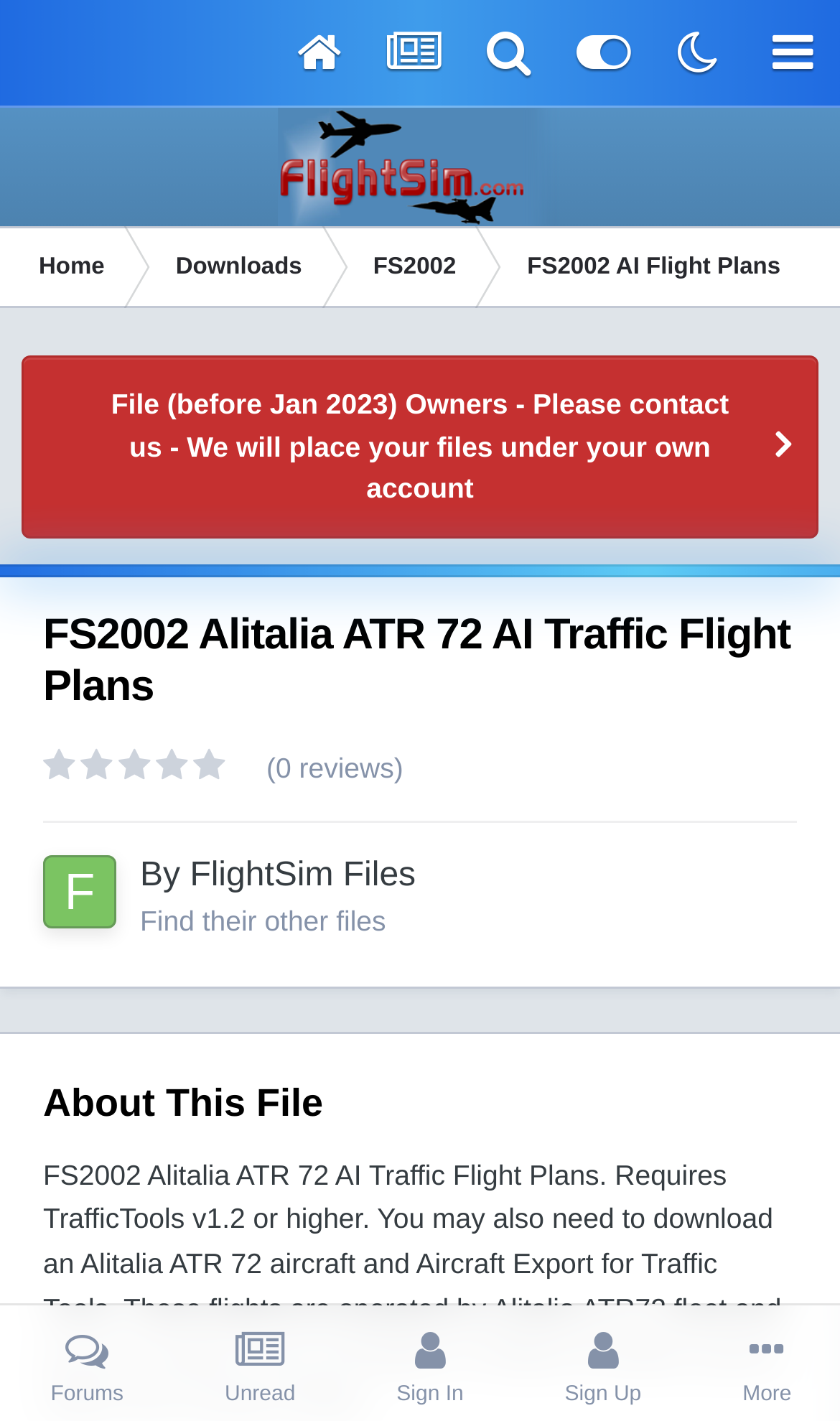Provide a thorough description of the webpage you see.

This webpage is about FS2002 Alitalia ATR 72 AI Traffic Flight Plans. At the top, there are six links with icons, followed by a link to "FlightSim.Com" with an image of the website's logo. Below this, there are four links to different sections of the website: "Home", "Downloads", "FS2002", and "FS2002 AI Flight Plans".

On the left side, there is a link to "File (before Jan 2023) Owners" with an icon, and a heading that displays the title of the webpage. Next to the heading, there is a rating section with no reviews. A horizontal separator line divides the top section from the content below.

The main content section starts with a link to "FlightSim Files" with an image, followed by the author's name and a link to their other files. Below this, there is a heading "About This File" and a detailed description of the FS2002 Alitalia ATR 72 AI Traffic Flight Plans, including the requirements and a brief overview of the file's content.